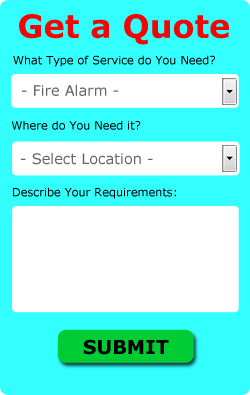How many fields are in the quote request form?
Based on the image, provide a one-word or brief-phrase response.

3